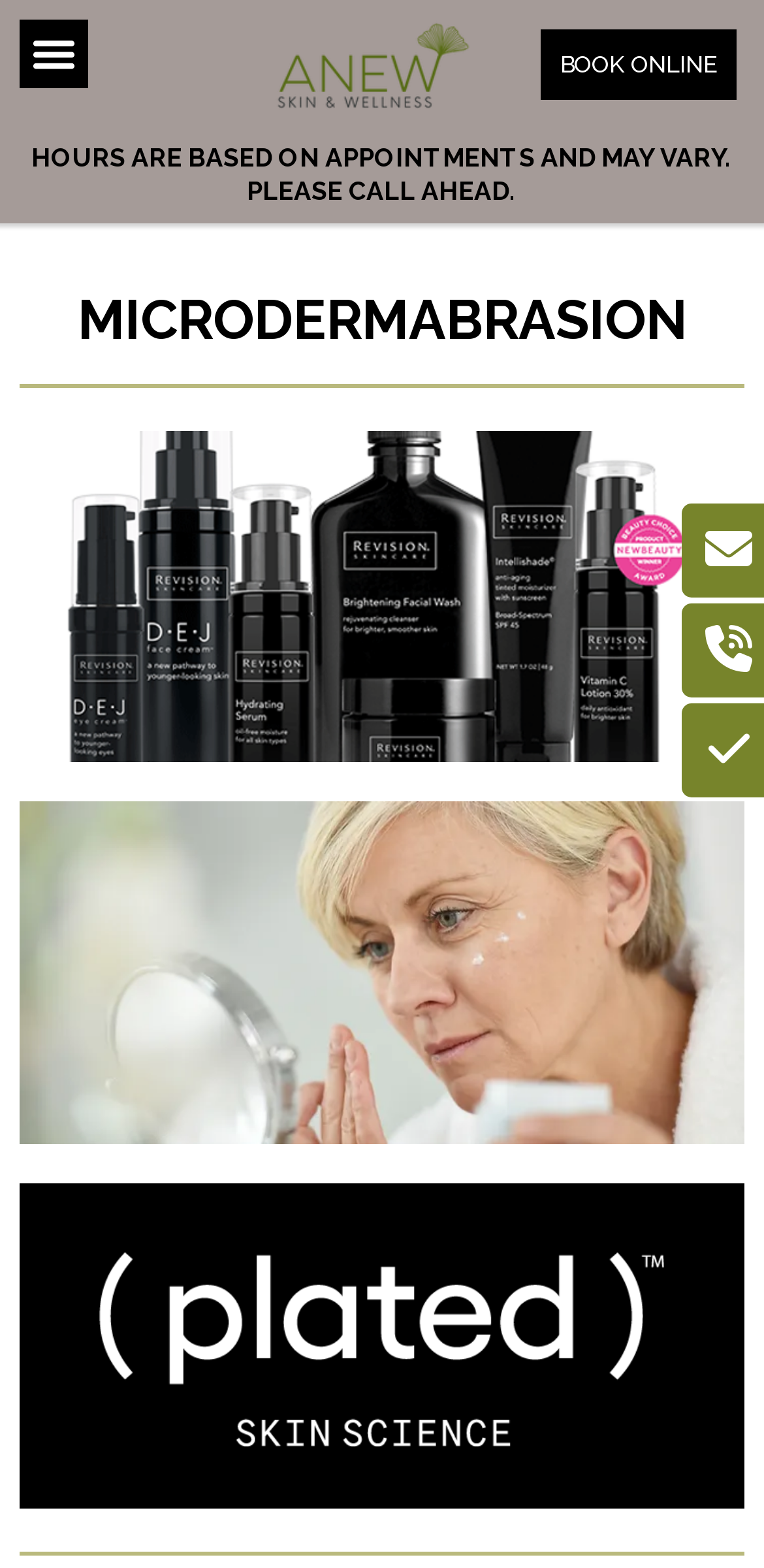Extract the bounding box coordinates of the UI element described by: "TinyCLR OS". The coordinates should include four float numbers ranging from 0 to 1, e.g., [left, top, right, bottom].

None